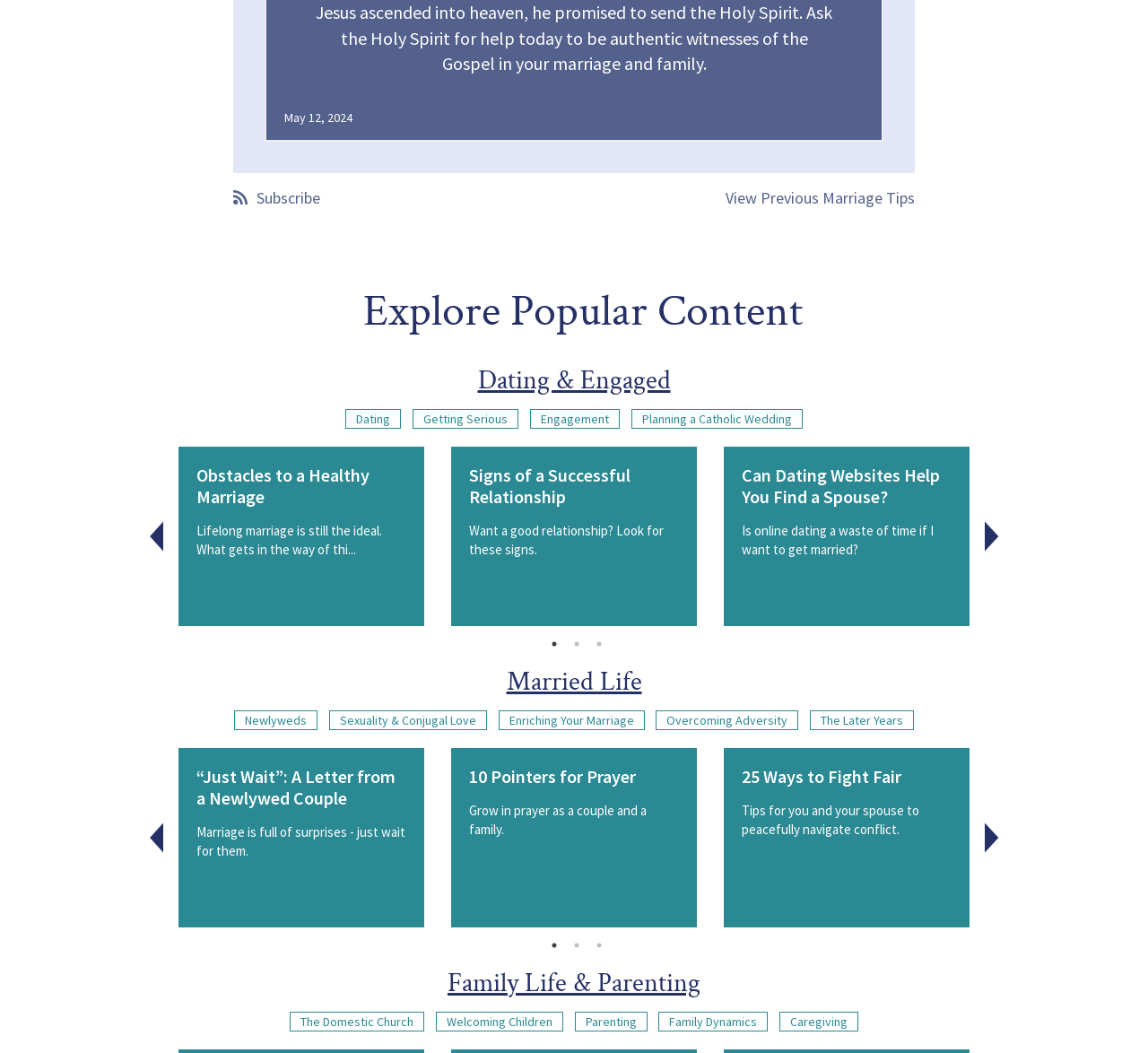Please find the bounding box coordinates of the element's region to be clicked to carry out this instruction: "Click on 'Dating & Engaged'".

[0.416, 0.345, 0.584, 0.378]